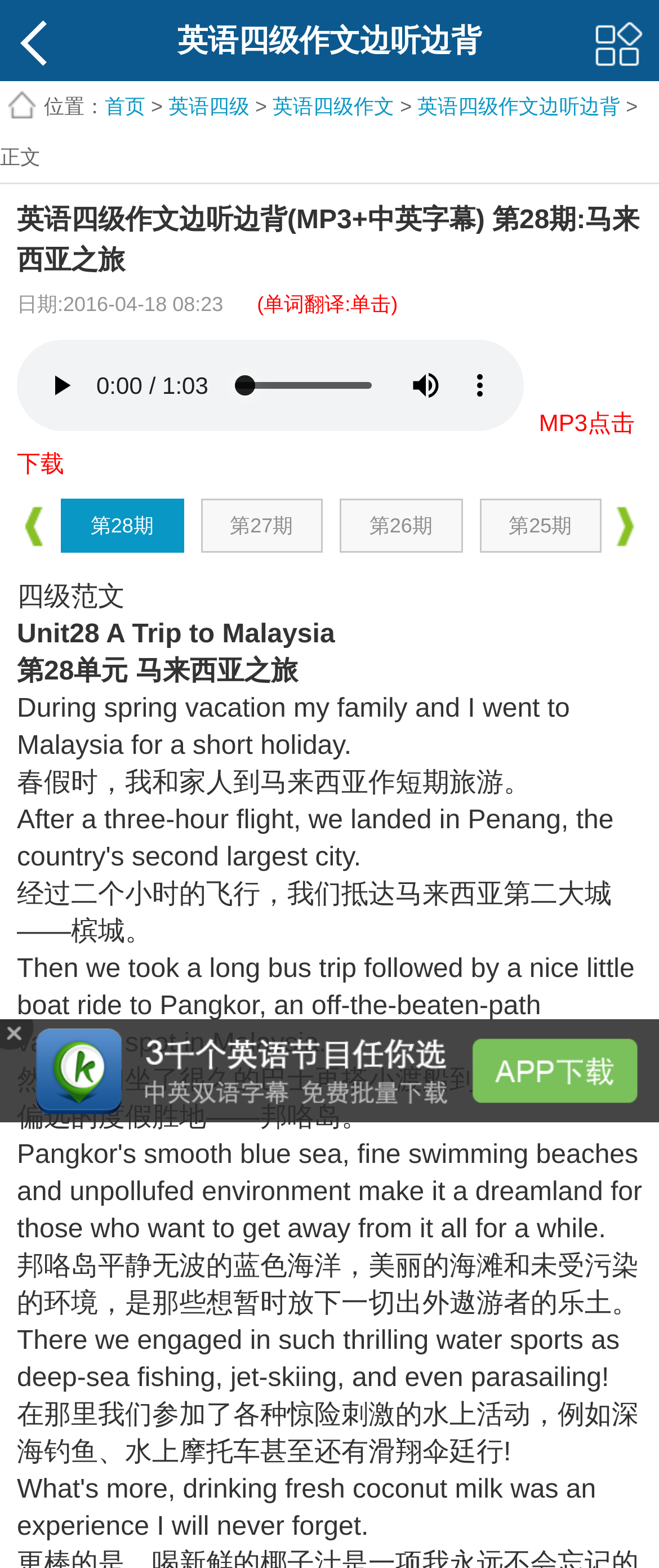What is the purpose of the slider in the audio element?
Using the details shown in the screenshot, provide a comprehensive answer to the question.

The slider in the audio element is an audio time scrubber, which allows users to navigate through the audio recording by dragging the slider to a specific time point.